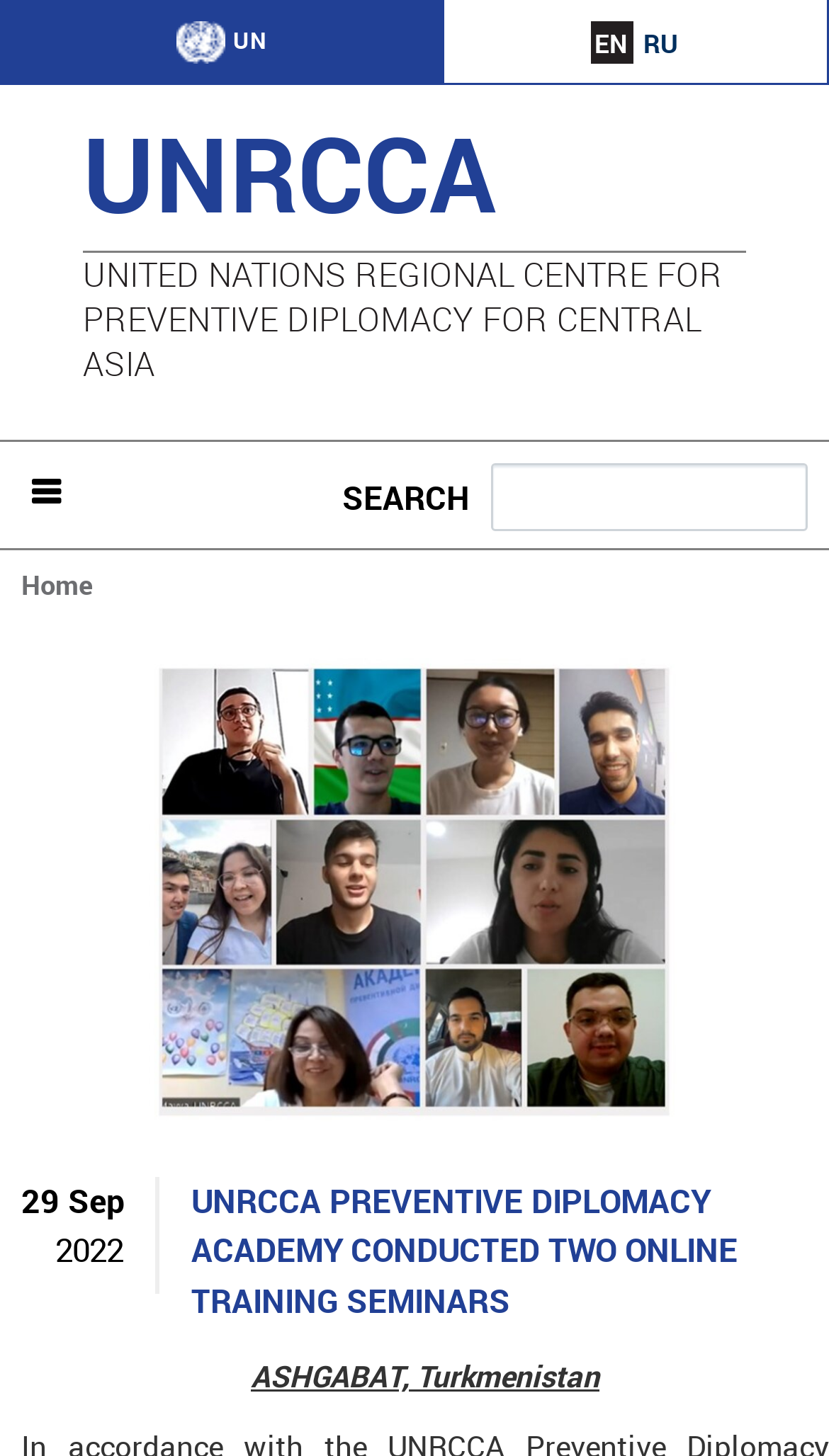Identify the bounding box coordinates of the section that should be clicked to achieve the task described: "Jump to navigation".

[0.0, 0.0, 1.0, 0.009]